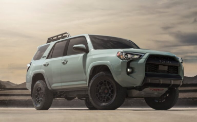Who is the ideal target audience for the 2024 Toyota 4Runner?
Please craft a detailed and exhaustive response to the question.

The caption states that the 2024 Toyota 4Runner represents a perfect blend of style, performance, and durability for various driving experiences, making it ideal for outdoor enthusiasts and families alike, who require a vehicle that can handle both urban roads and trails.